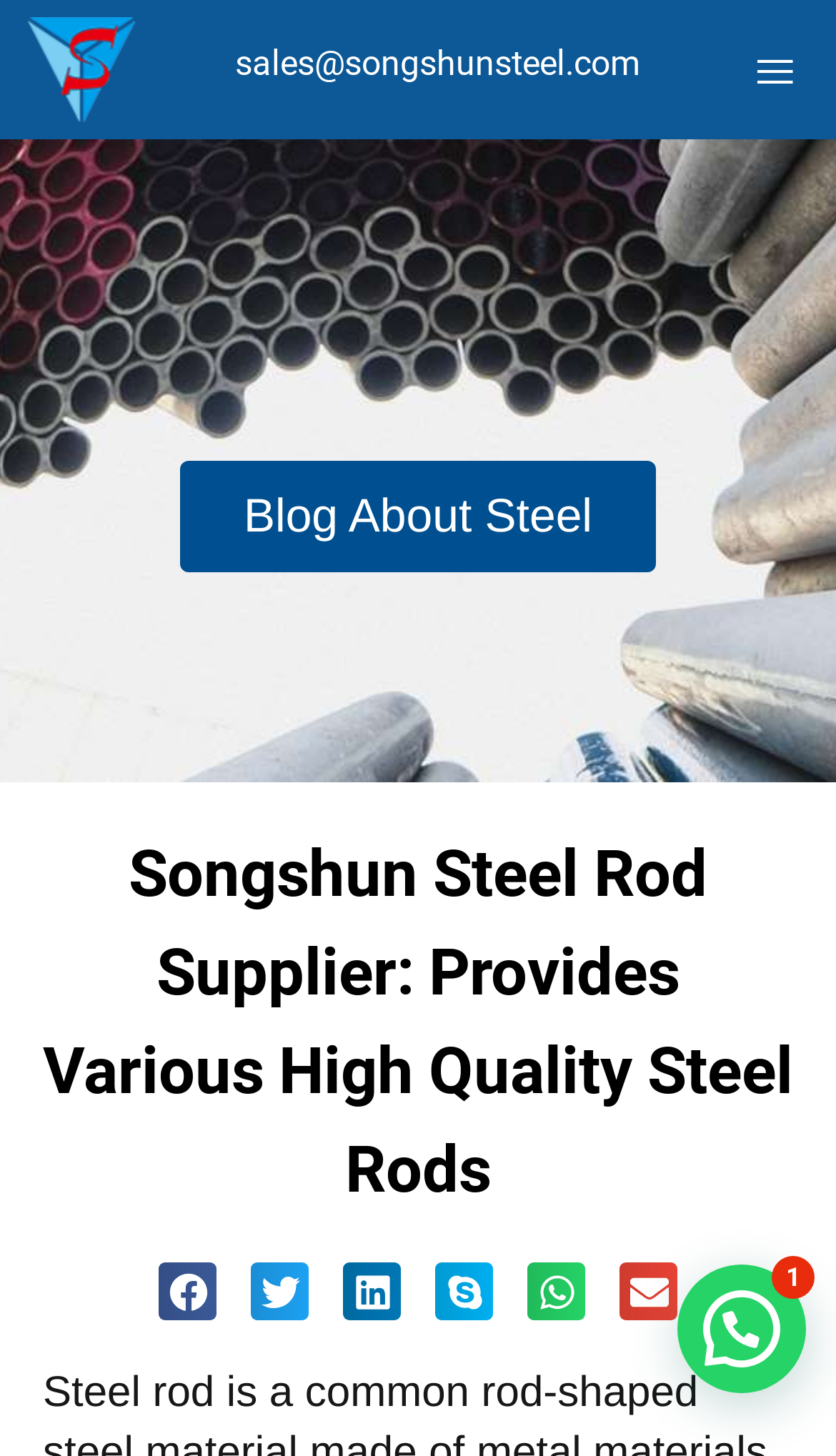Is the menu toggle button expanded?
Give a single word or phrase answer based on the content of the image.

No